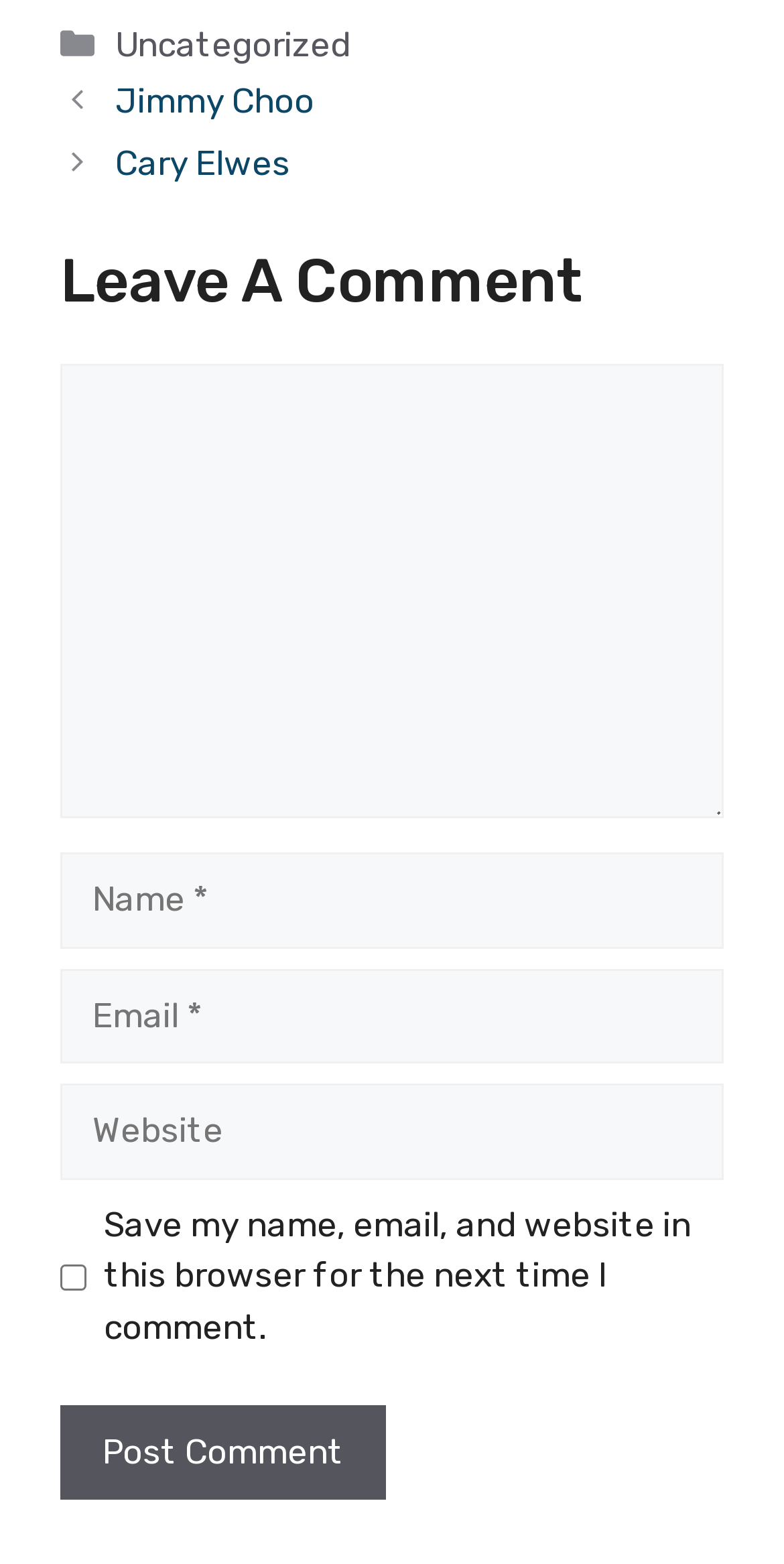Provide the bounding box coordinates of the HTML element this sentence describes: "parent_node: Comment name="email" placeholder="Email *"". The bounding box coordinates consist of four float numbers between 0 and 1, i.e., [left, top, right, bottom].

[0.077, 0.619, 0.923, 0.68]